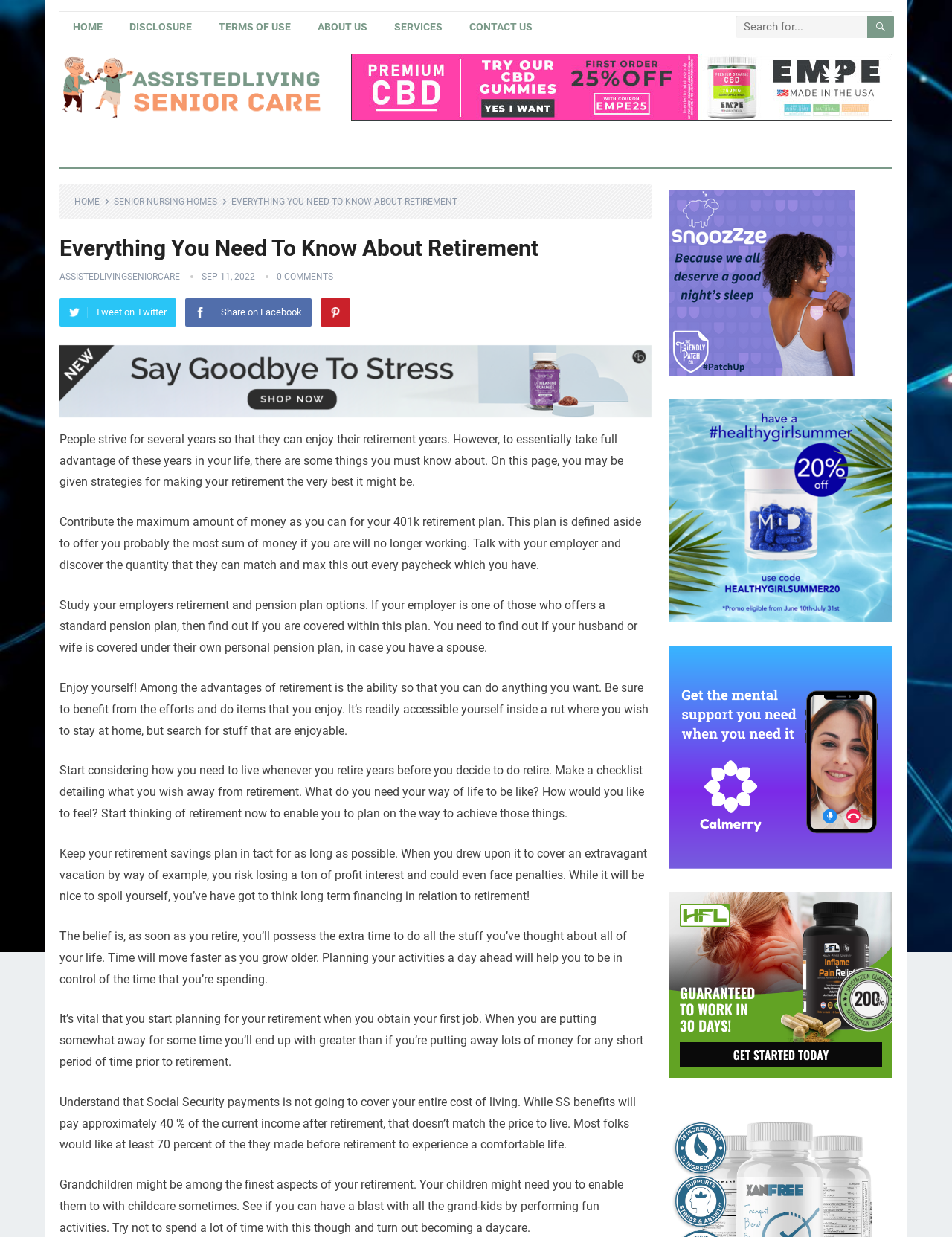Determine the bounding box of the UI element mentioned here: "Disclosure". The coordinates must be in the format [left, top, right, bottom] with values ranging from 0 to 1.

[0.122, 0.01, 0.216, 0.033]